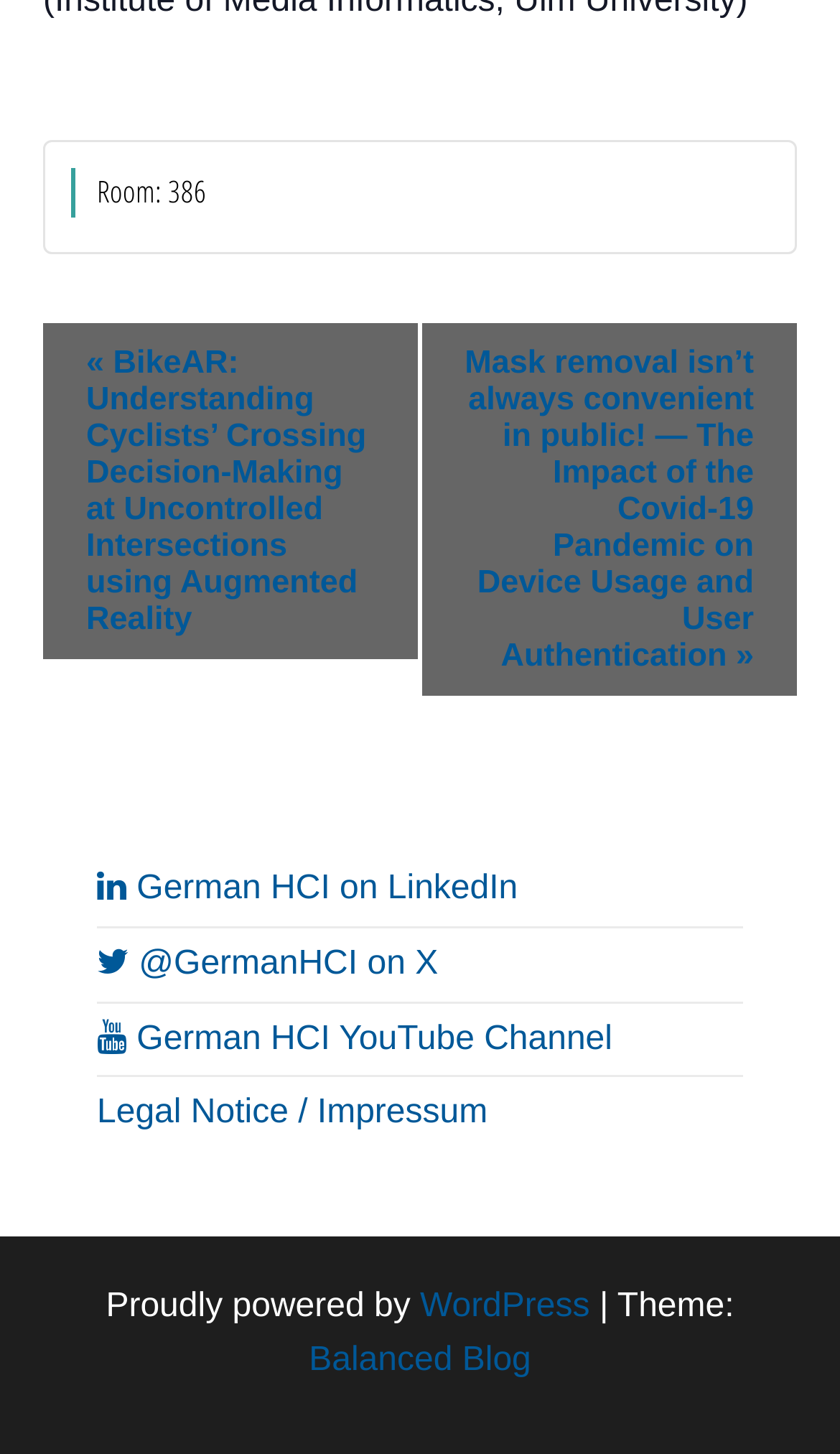Please study the image and answer the question comprehensively:
How many social media links are present?

There are three social media links present on the webpage, which are LinkedIn, X, and YouTube, represented by their respective icons.